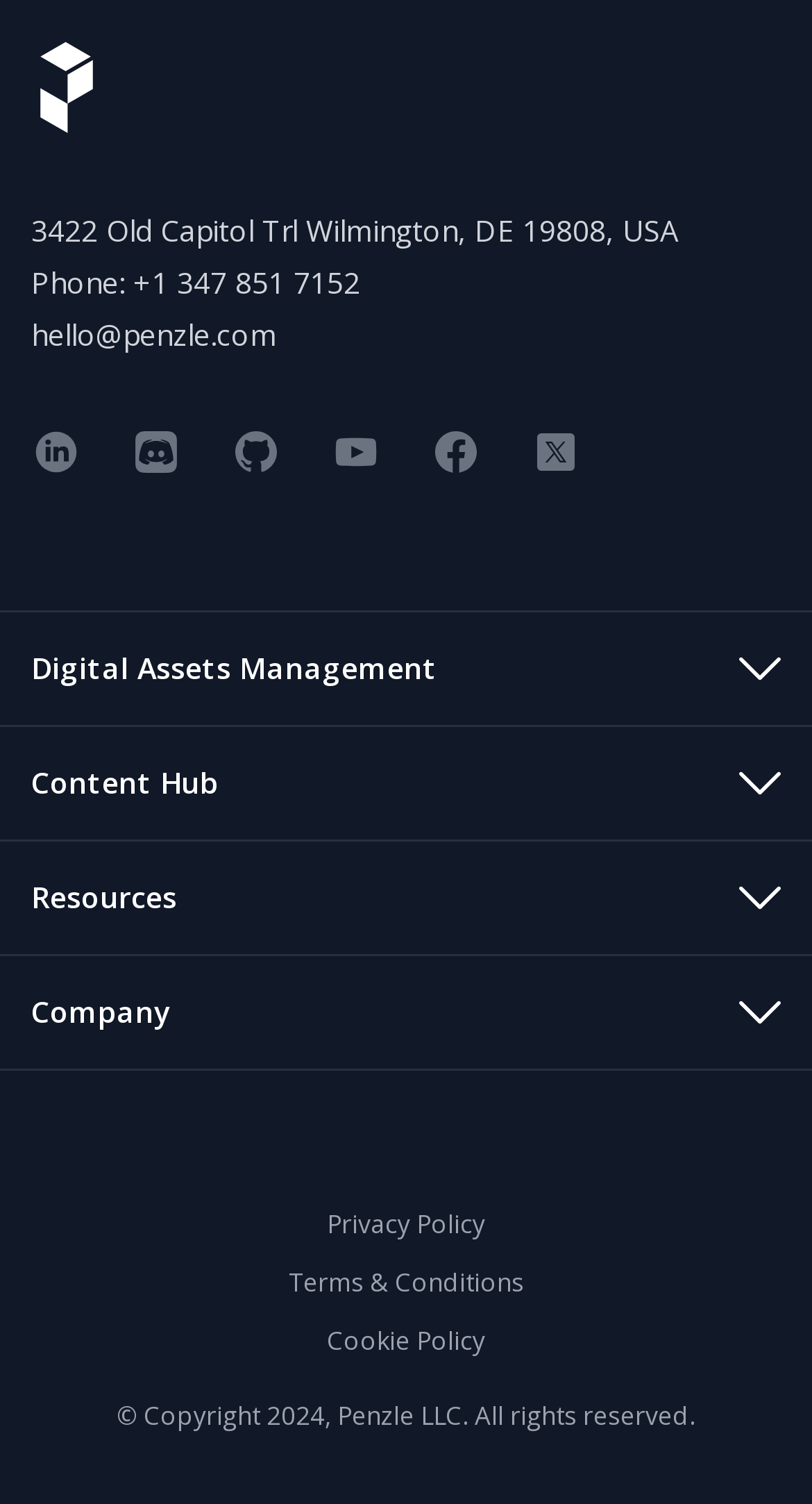Please locate the clickable area by providing the bounding box coordinates to follow this instruction: "Expand Digital Assets Management".

[0.038, 0.428, 0.962, 0.461]